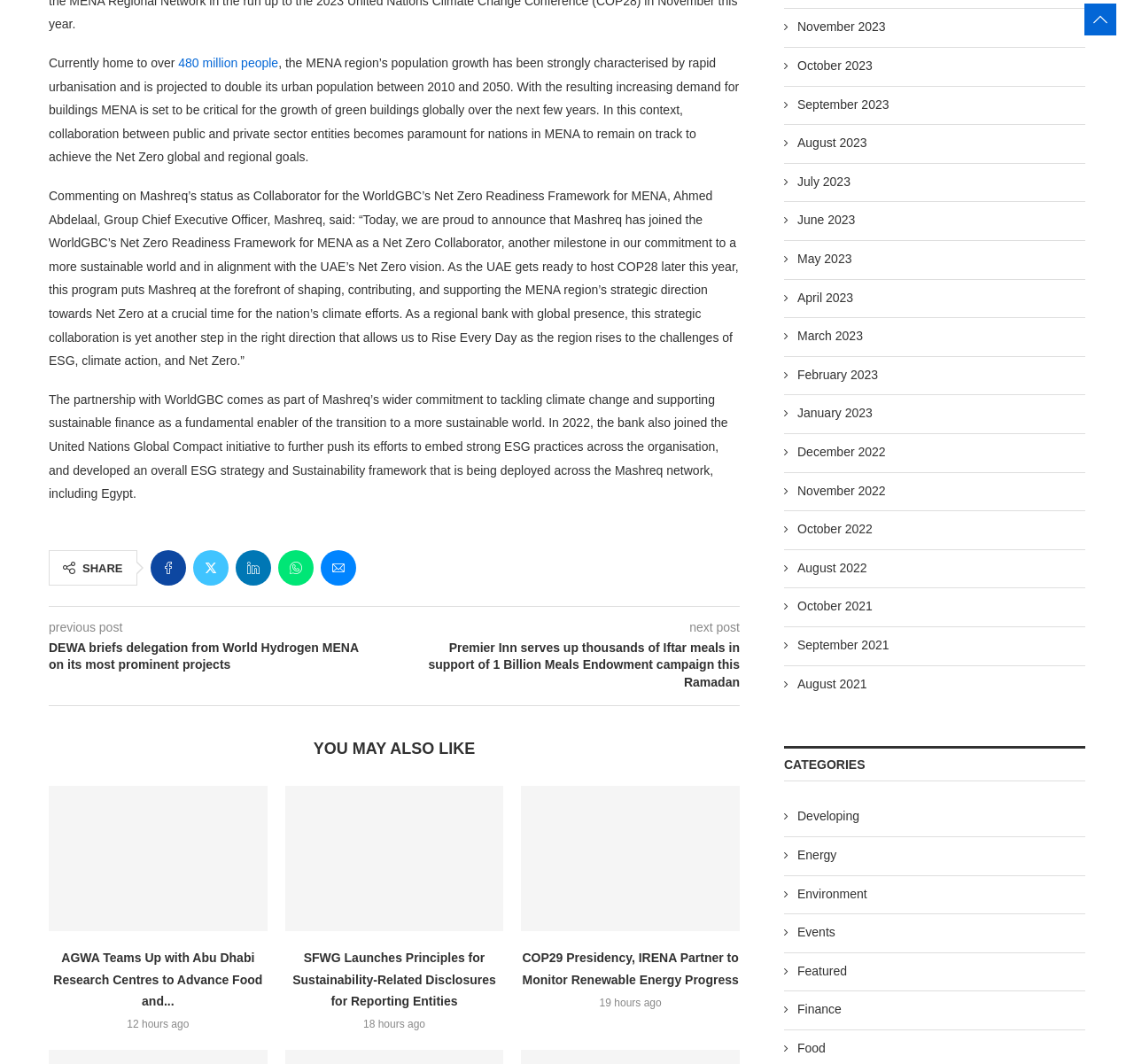Use a single word or phrase to answer this question: 
What is the name of the bank that joined the WorldGBC’s Net Zero Readiness Framework for MENA?

Mashreq